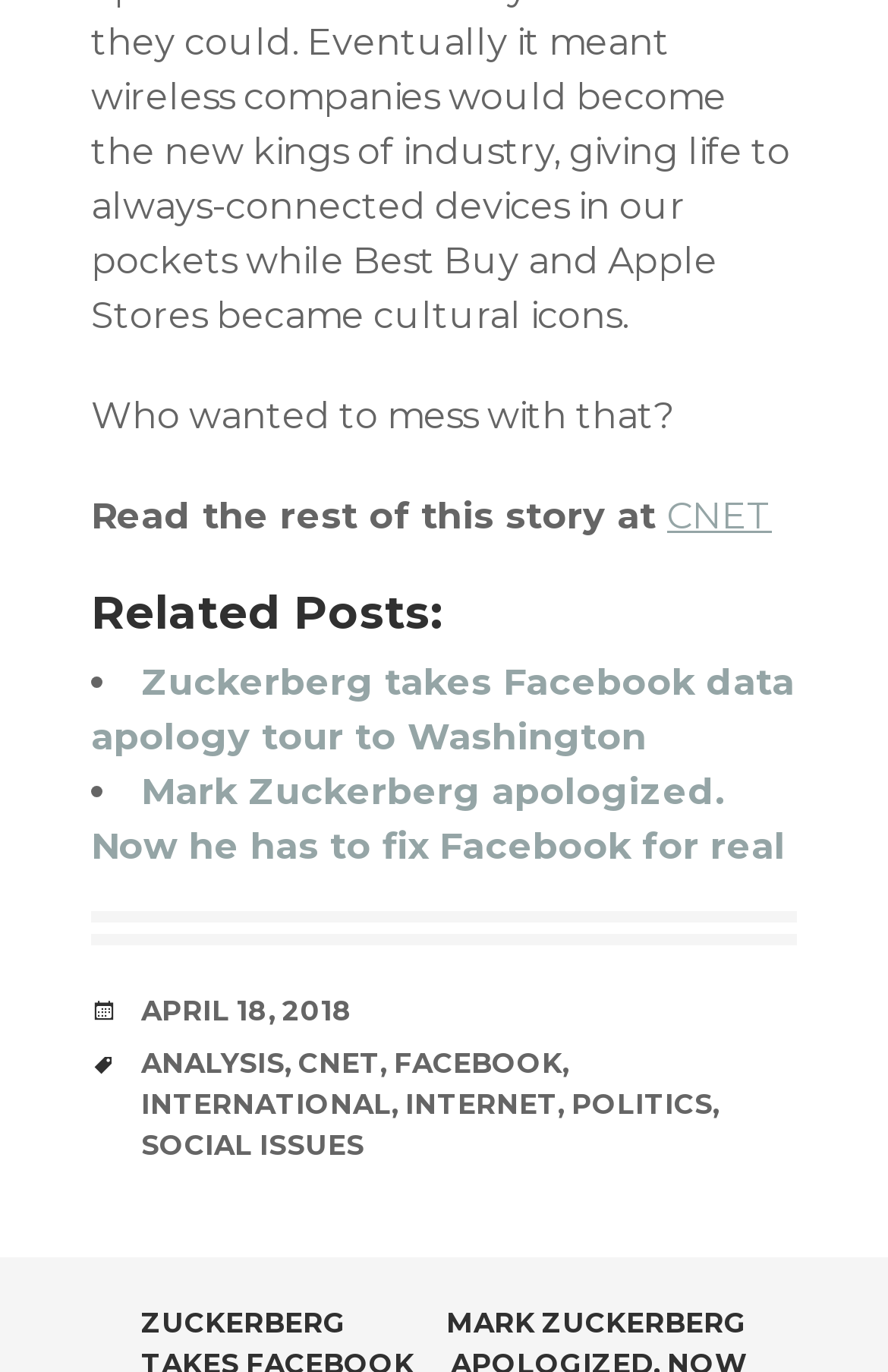Specify the bounding box coordinates (top-left x, top-left y, bottom-right x, bottom-right y) of the UI element in the screenshot that matches this description: April 18, 2018

[0.159, 0.723, 0.397, 0.748]